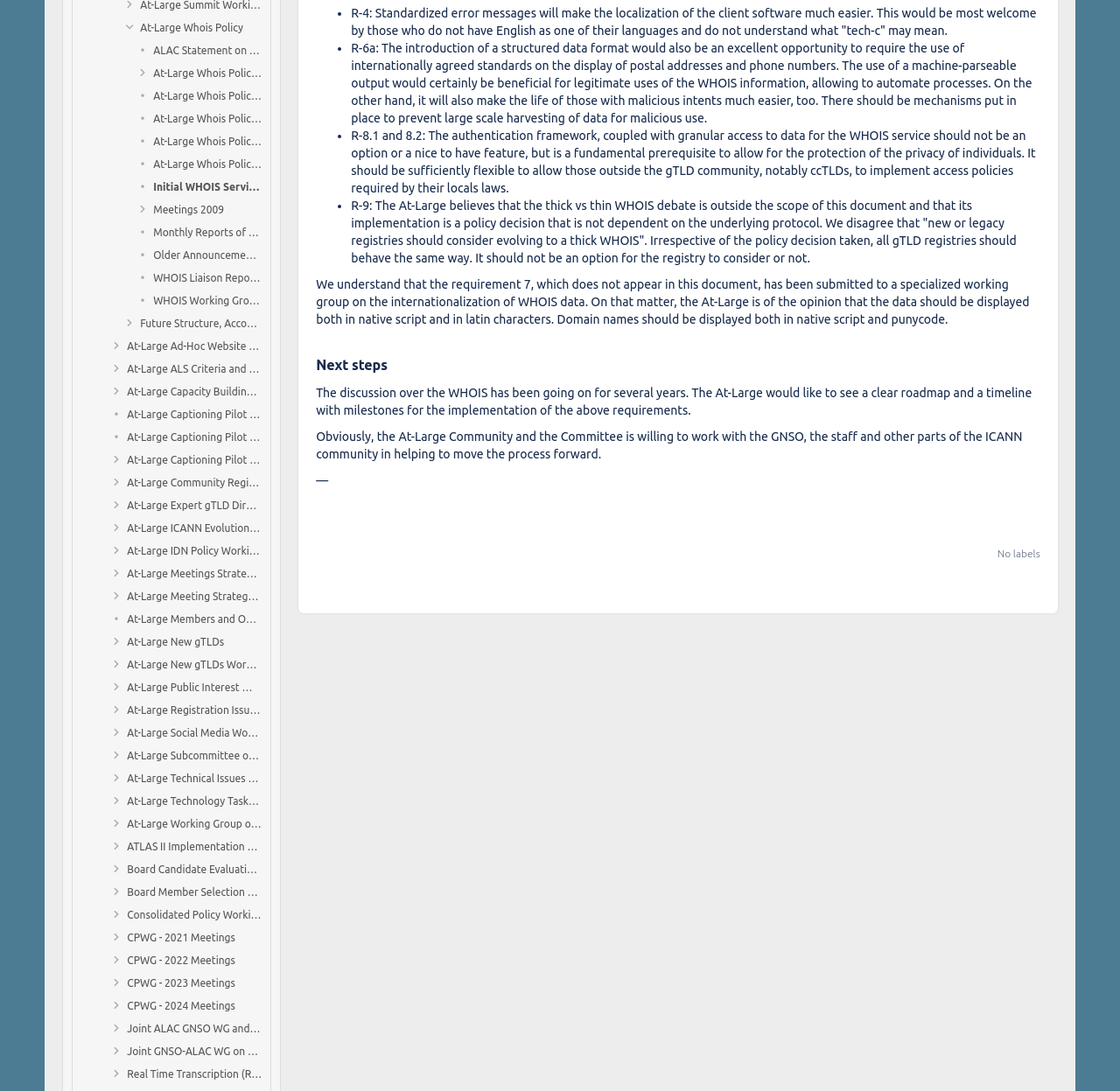Please identify the bounding box coordinates of the element's region that should be clicked to execute the following instruction: "Click on the link to read more about interesting facts about the Great White Shark". The bounding box coordinates must be four float numbers between 0 and 1, i.e., [left, top, right, bottom].

None